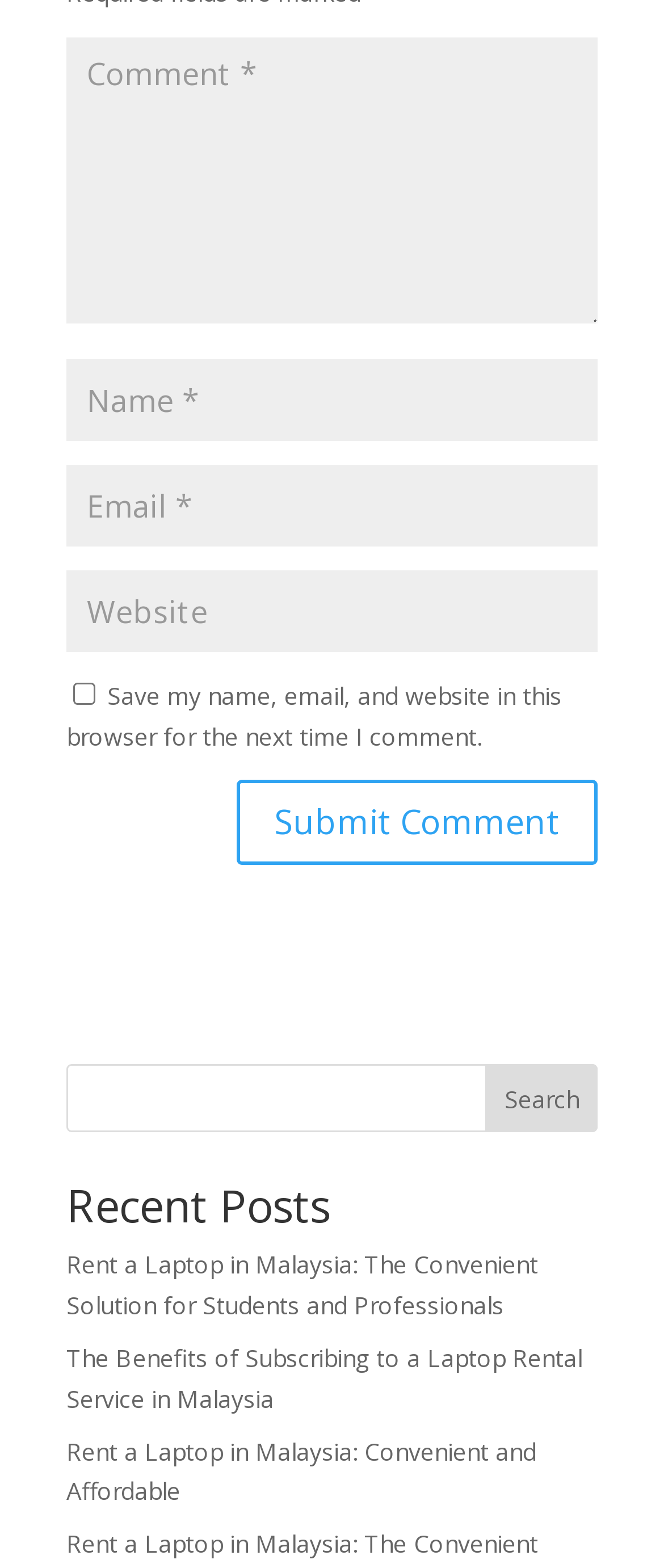Pinpoint the bounding box coordinates of the clickable element to carry out the following instruction: "Read recent posts."

[0.1, 0.796, 0.81, 0.843]